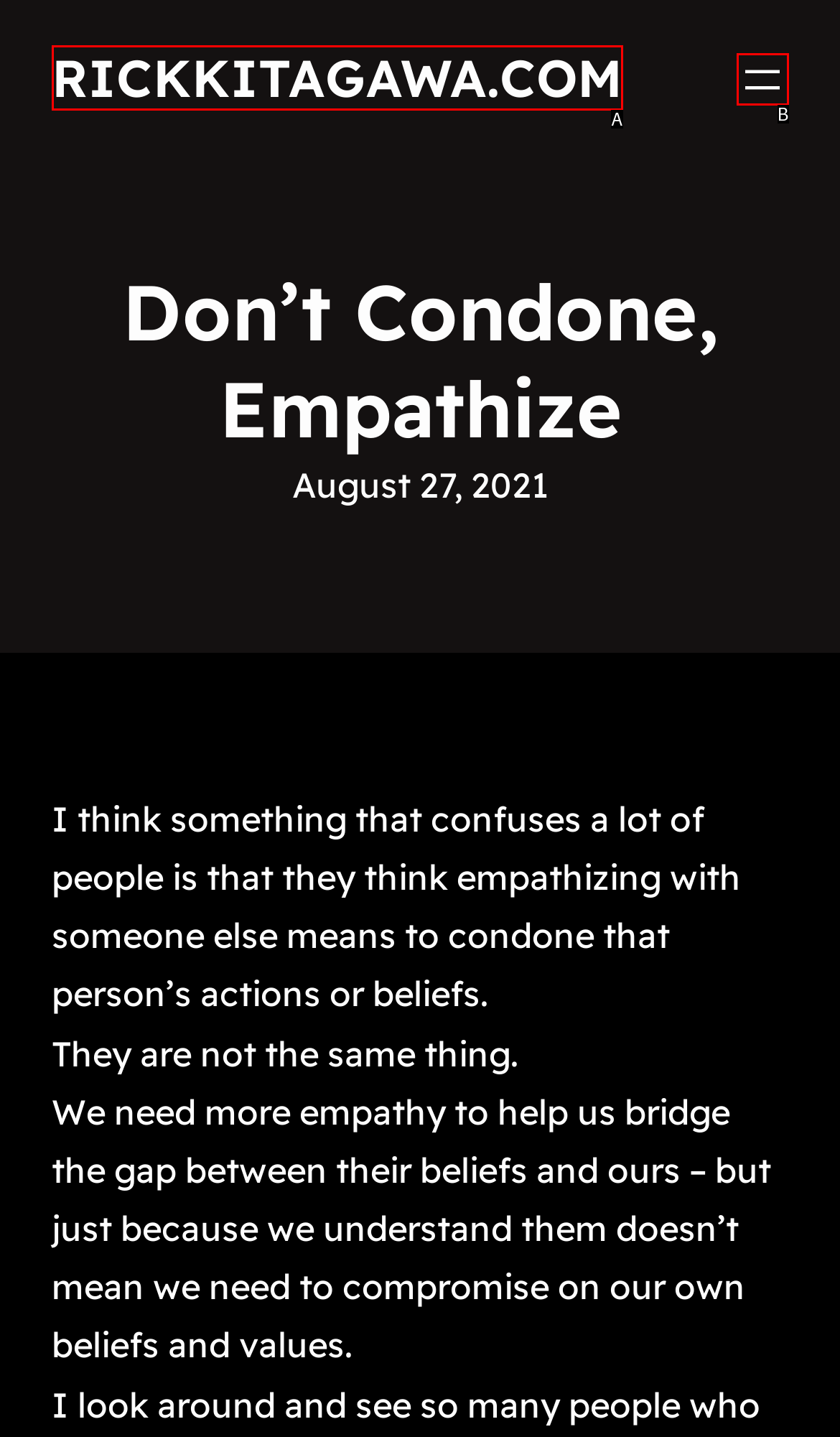Find the HTML element that suits the description: aria-label="Open menu"
Indicate your answer with the letter of the matching option from the choices provided.

B